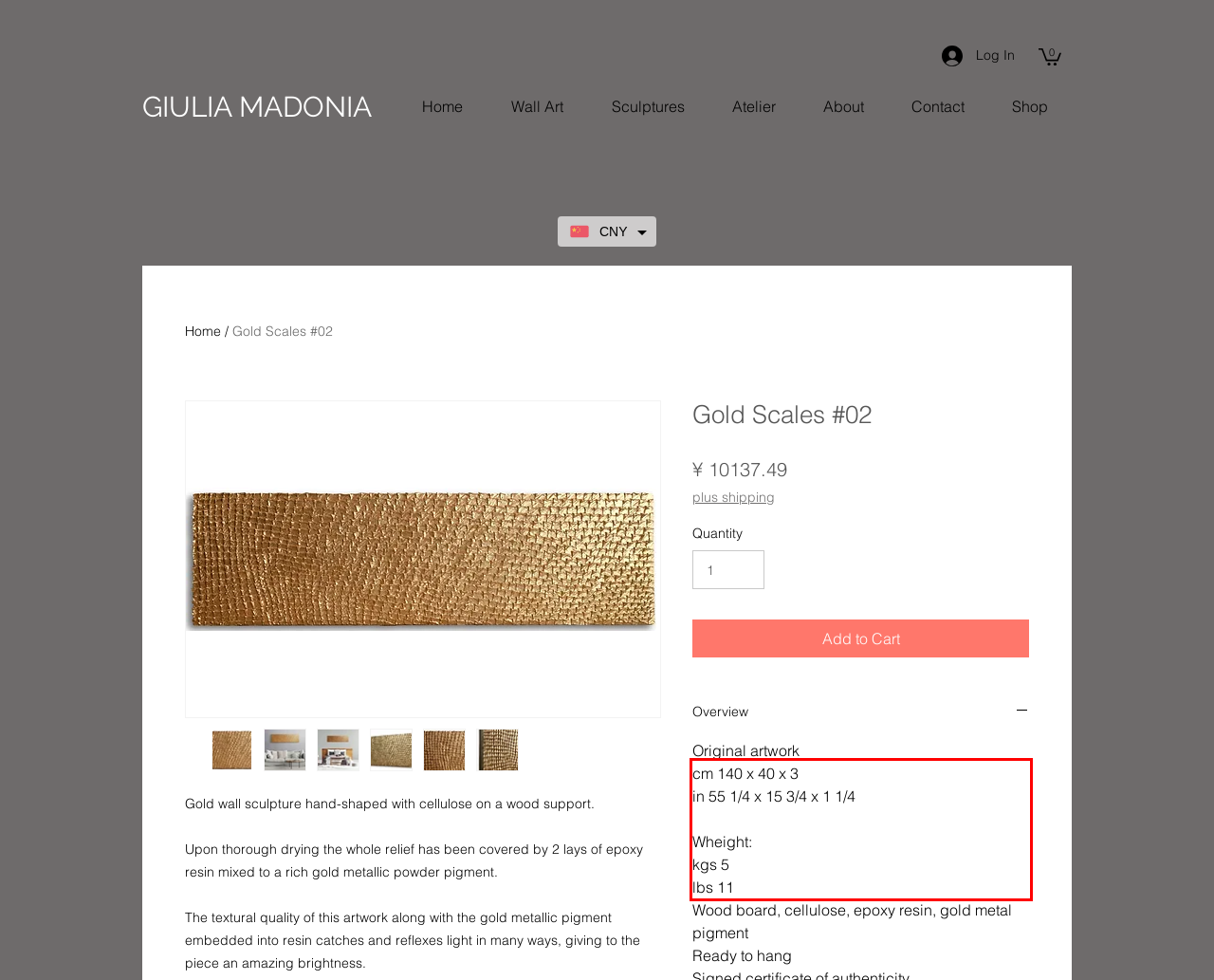Given a screenshot of a webpage containing a red rectangle bounding box, extract and provide the text content found within the red bounding box.

cm 140 x 40 x 3 in 55 1/4 x 15 3/4 x 1 1/4 Wheight: kgs 5 lbs 11